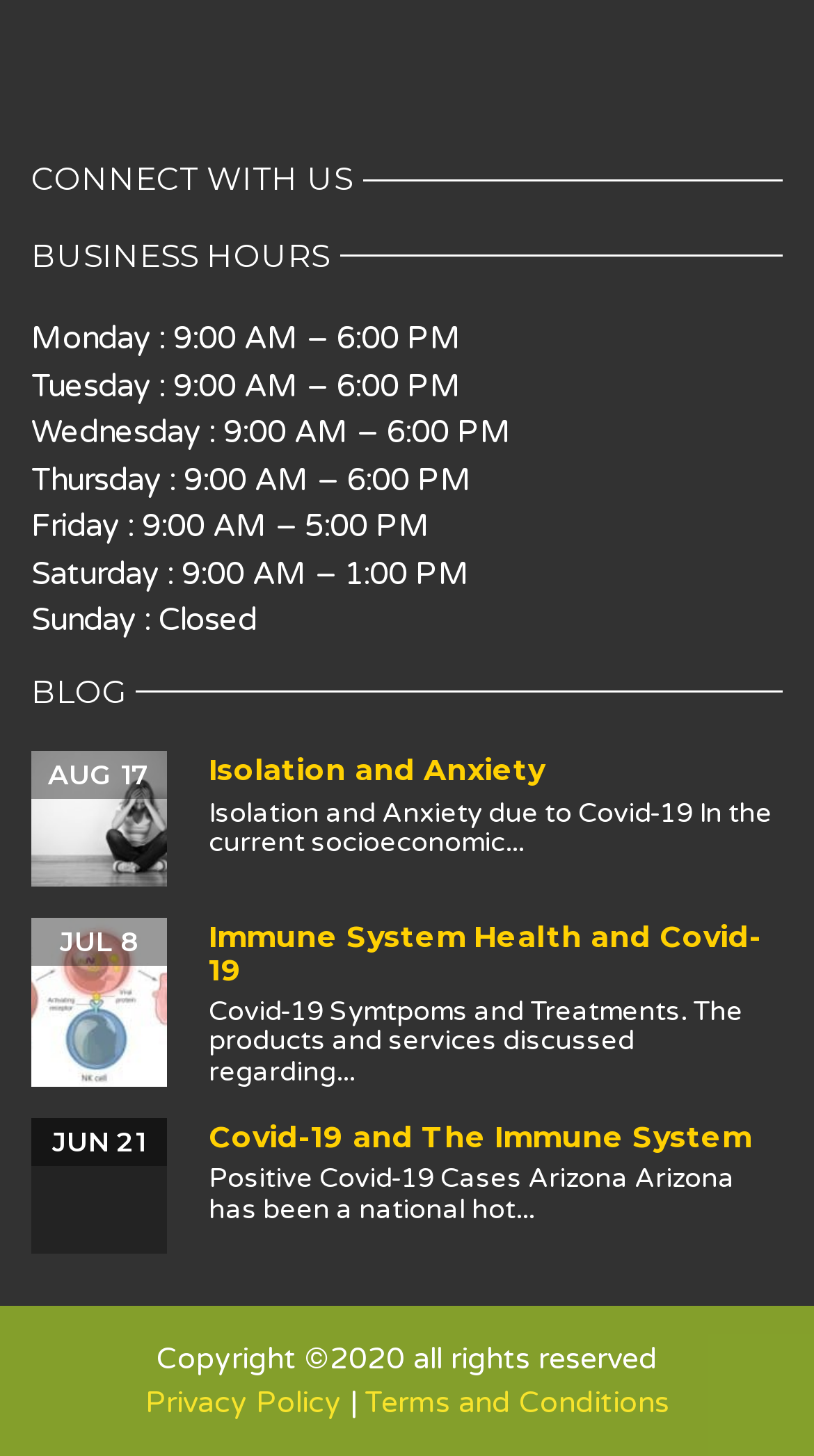Identify the bounding box coordinates of the section to be clicked to complete the task described by the following instruction: "Read 'BUSINESS HOURS'". The coordinates should be four float numbers between 0 and 1, formatted as [left, top, right, bottom].

[0.038, 0.165, 0.962, 0.188]